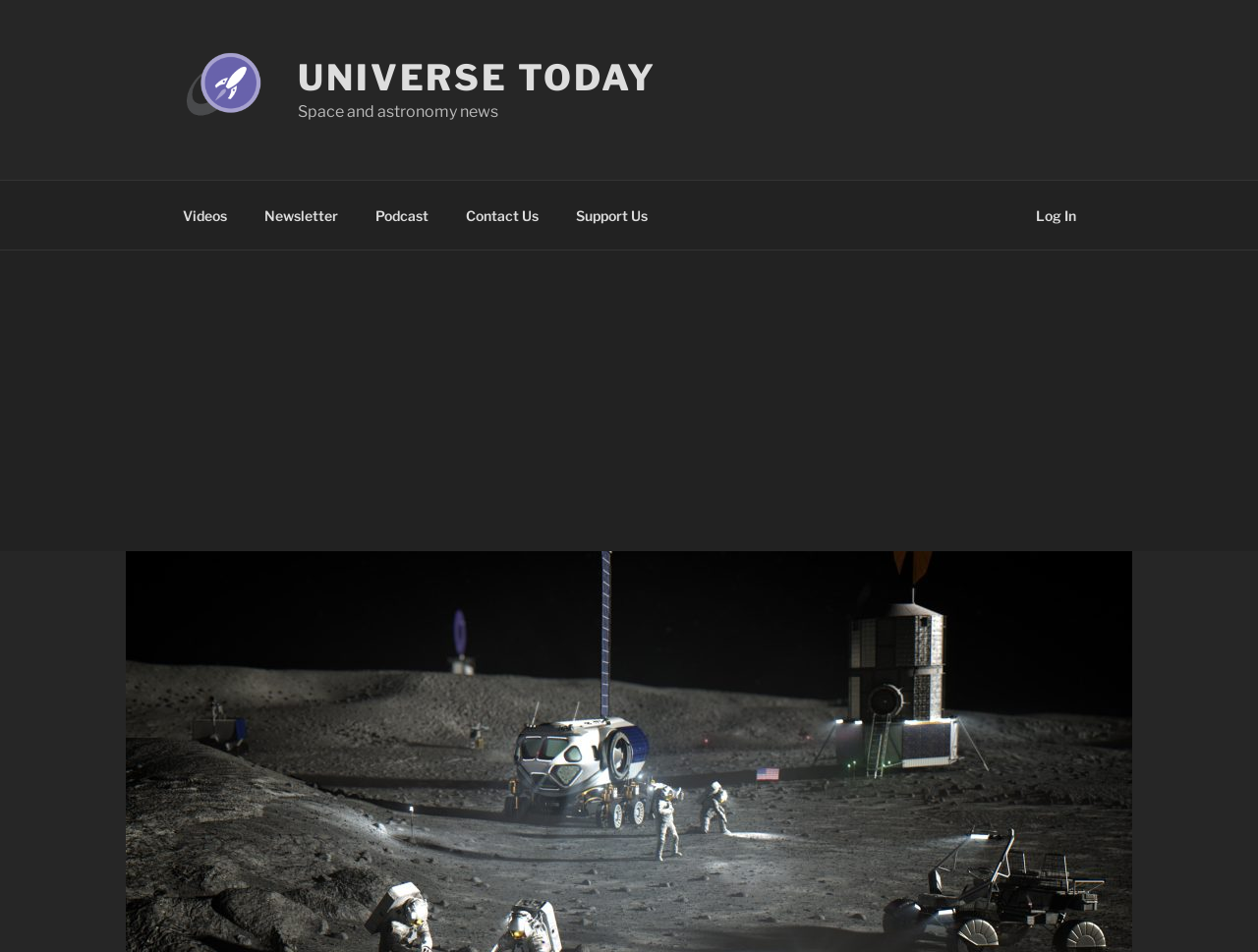Offer a meticulous description of the webpage's structure and content.

The webpage is about space and astronomy news, with a focus on NASA's lunar base designs. At the top left, there is a link to "Universe Today" accompanied by a small image with the same name. To the right of this link, there is a larger link with the text "UNIVERSE TODAY" and a brief description "Space and astronomy news" below it.

Below the top section, there is a navigation menu labeled "Top Menu" that spans most of the width of the page. This menu contains six links: "Videos", "Newsletter", "Podcast", "Contact Us", "Support Us", and "Log In", arranged from left to right.

The main content of the page is not explicitly described in the accessibility tree, but the meta description suggests that it will discuss NASA's plans for moon missions and bases, which have been in development for over a century.

On the left side of the page, there is a large advertisement iframe that takes up most of the height of the page.